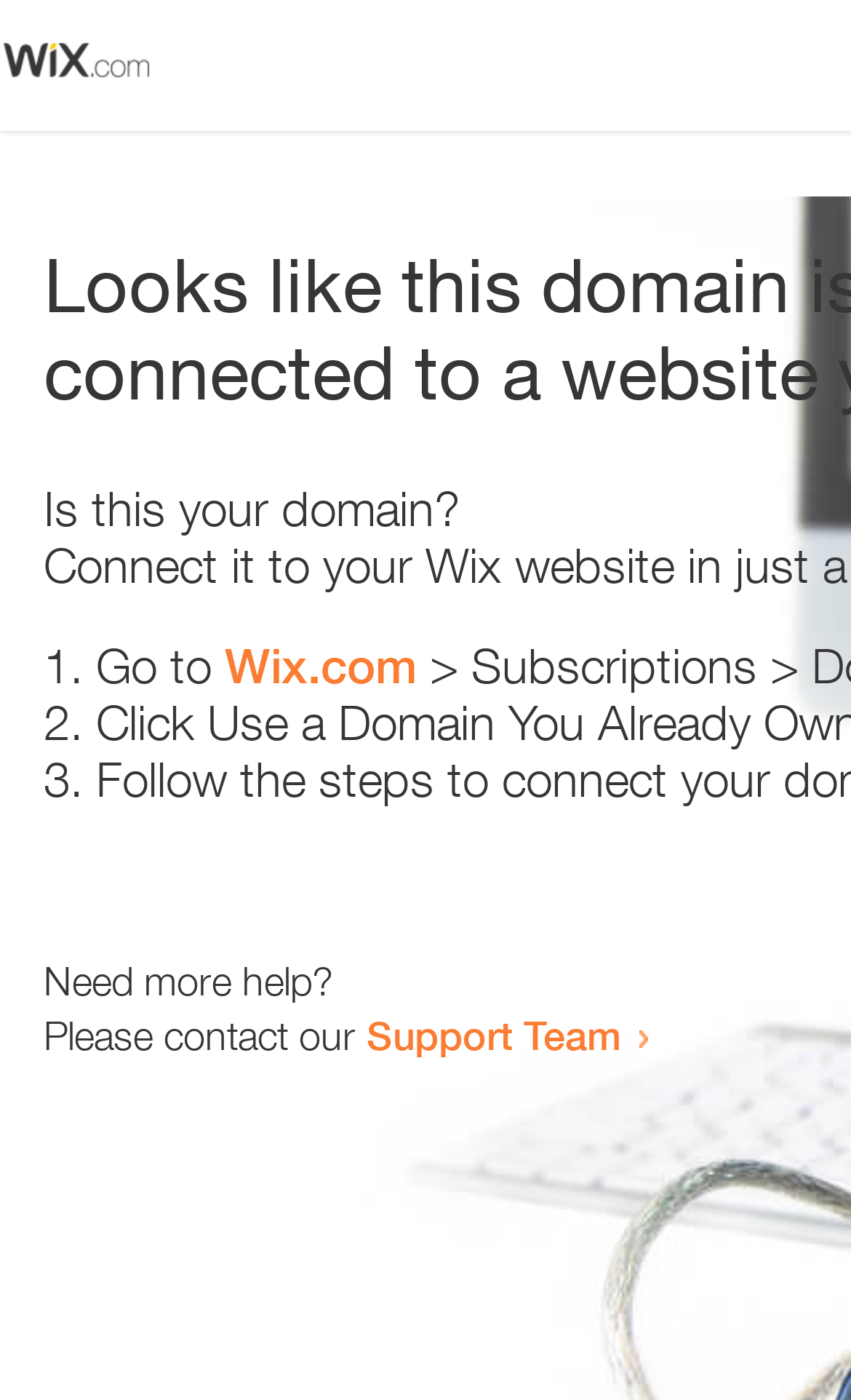Using the details in the image, give a detailed response to the question below:
What is the position of the image?

By comparing the y1 and y2 coordinates of the image element with other elements, I determined that the image is located at the top of the webpage.